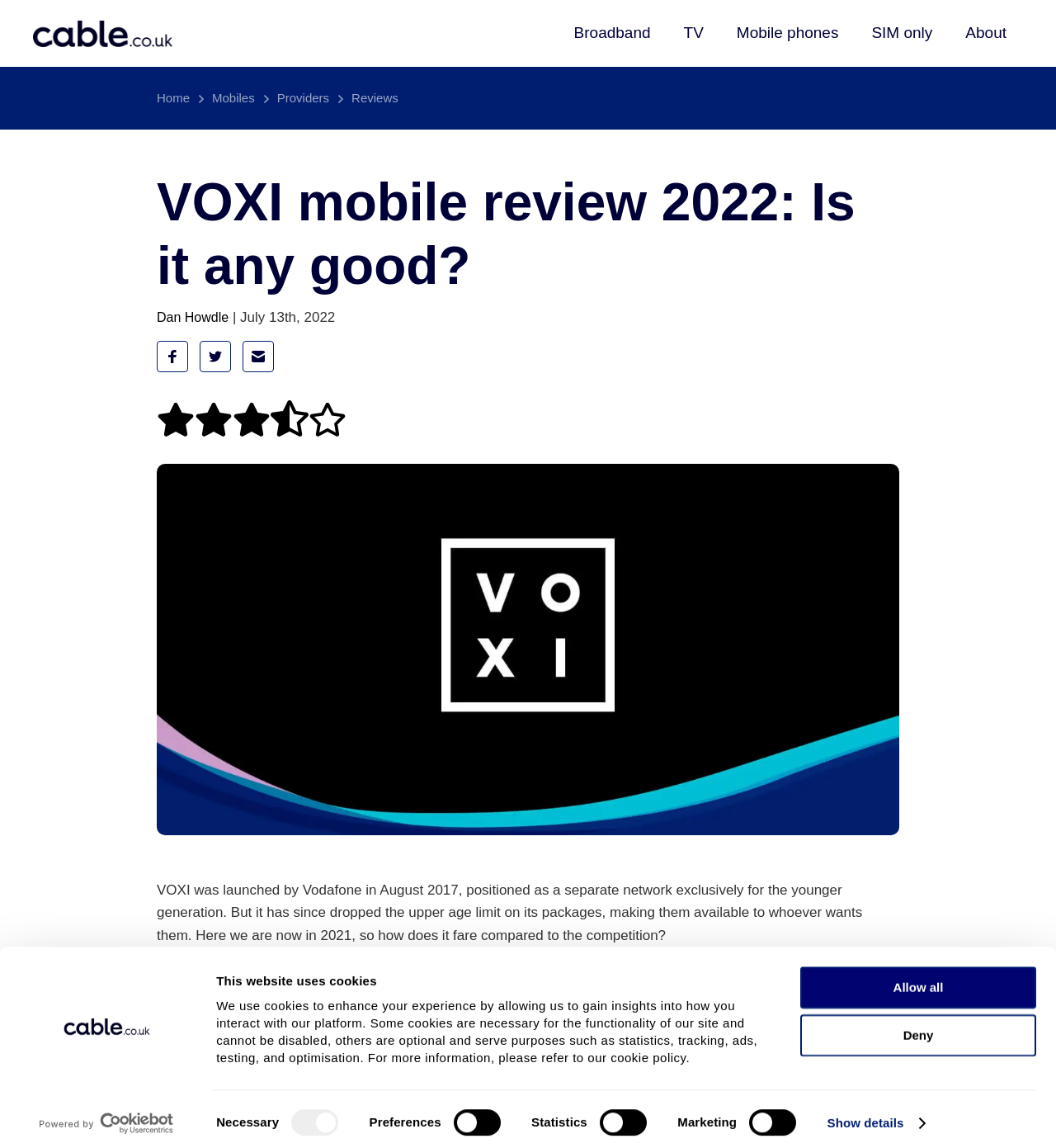Create a detailed narrative of the webpage’s visual and textual elements.

The webpage is a review of VOXI mobile services, with a focus on its plans, network, and coverage. At the top, there is a dialog box with a logo and a link to open in a new window, accompanied by a tab panel with a consent selection section. This section includes checkboxes for necessary, preferences, statistics, and marketing cookies, along with a "Show details" link and buttons to deny or allow all cookies.

Below the dialog box, there is a navigation menu with links to "Home", "Mobiles", "Providers", "Reviews", and "About". The main content of the page starts with a heading that reads "VOXI mobile review 2022: Is it any good?" followed by the author's name, date, and social media links.

The review itself is divided into sections, with images and text describing VOXI's history, plans, and features. There are three paragraphs of text that summarize VOXI's services, including its endless social media, free video streaming, and unlimited data plans. The text also mentions that VOXI is a tempting prospect, but the review aims to help readers decide if it's right for them.

Throughout the page, there are several images, including the VOXI Mobile logo, social media icons, and other graphics. The overall layout is organized, with clear headings and concise text that makes it easy to read and understand.